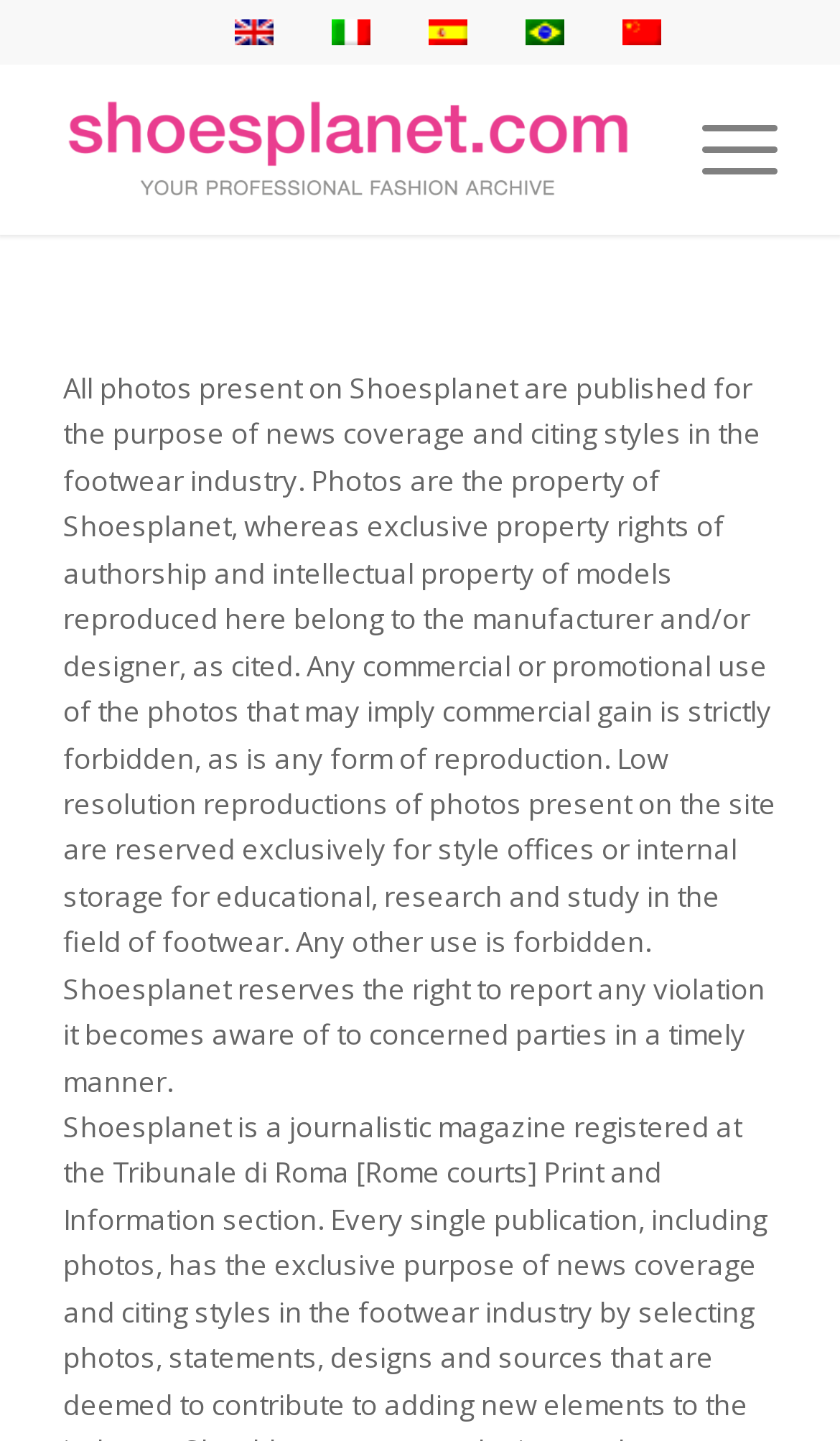What language options are available?
Provide a short answer using one word or a brief phrase based on the image.

English, Italiano, Español, Português, 简体中文